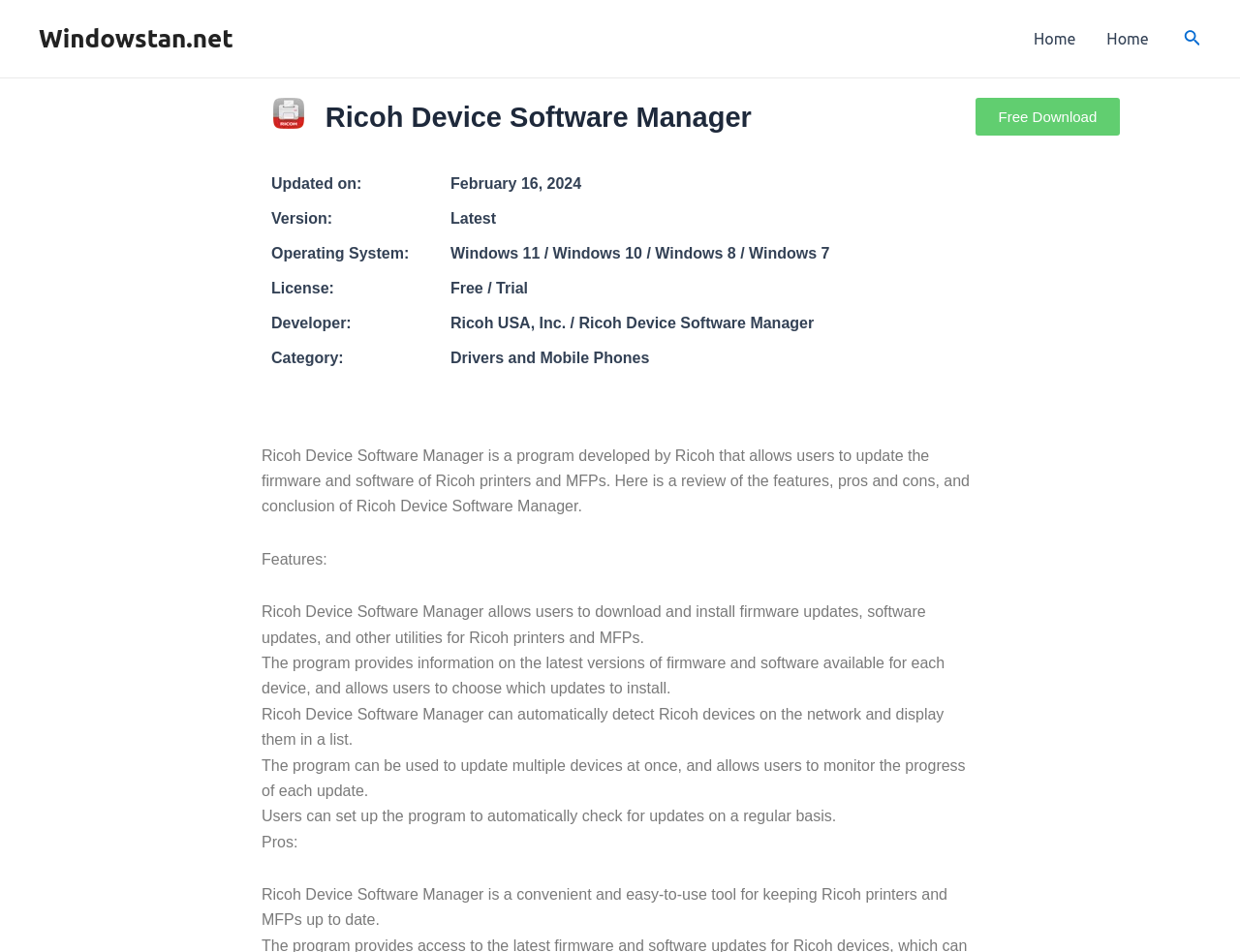What is the operating system required for the software?
Could you give a comprehensive explanation in response to this question?

I found the answer by looking at the static text element with the label 'Operating System:' and its corresponding value which lists the supported operating systems.